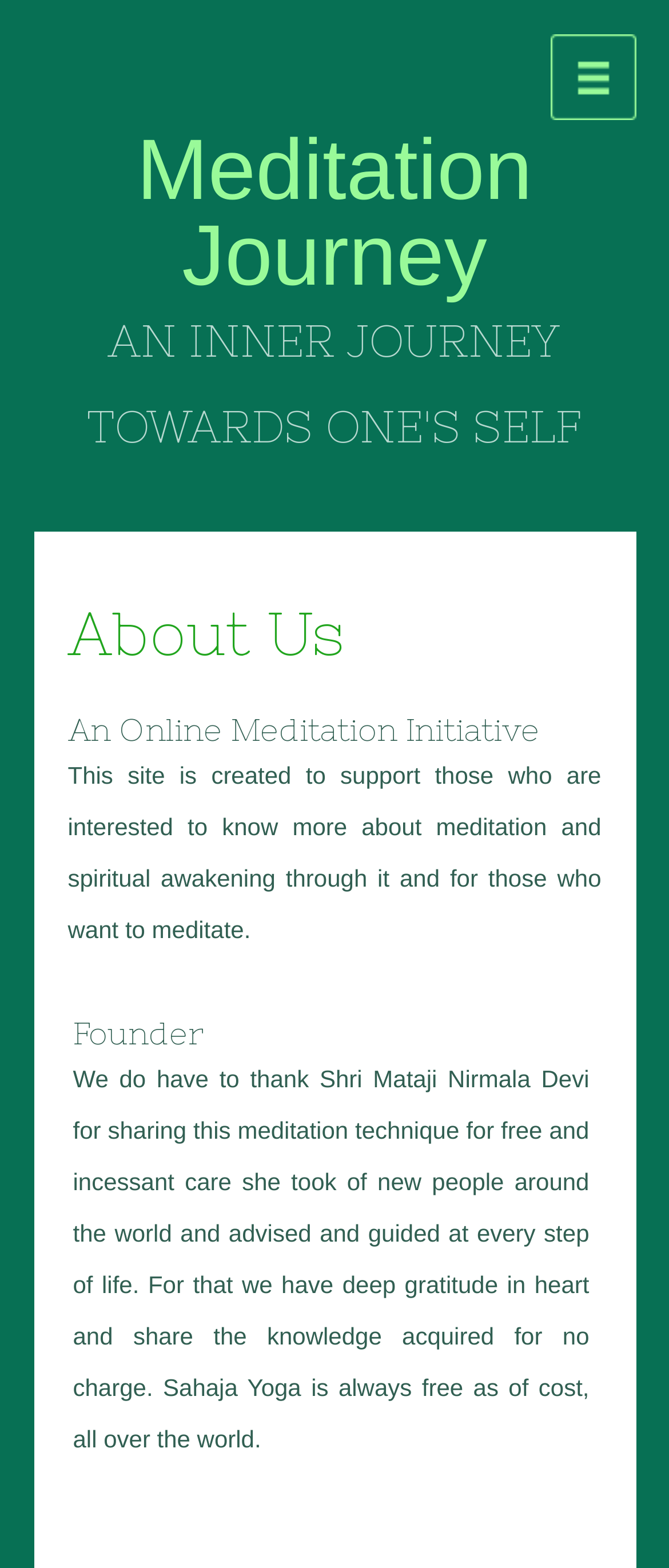What is the theme of the online meditation initiative?
Offer a detailed and full explanation in response to the question.

The webpage's heading mentions 'Meditation Journey - An Inner Journey Towards One's Self', which suggests that the theme of the online meditation initiative is focused on personal growth and self-discovery.